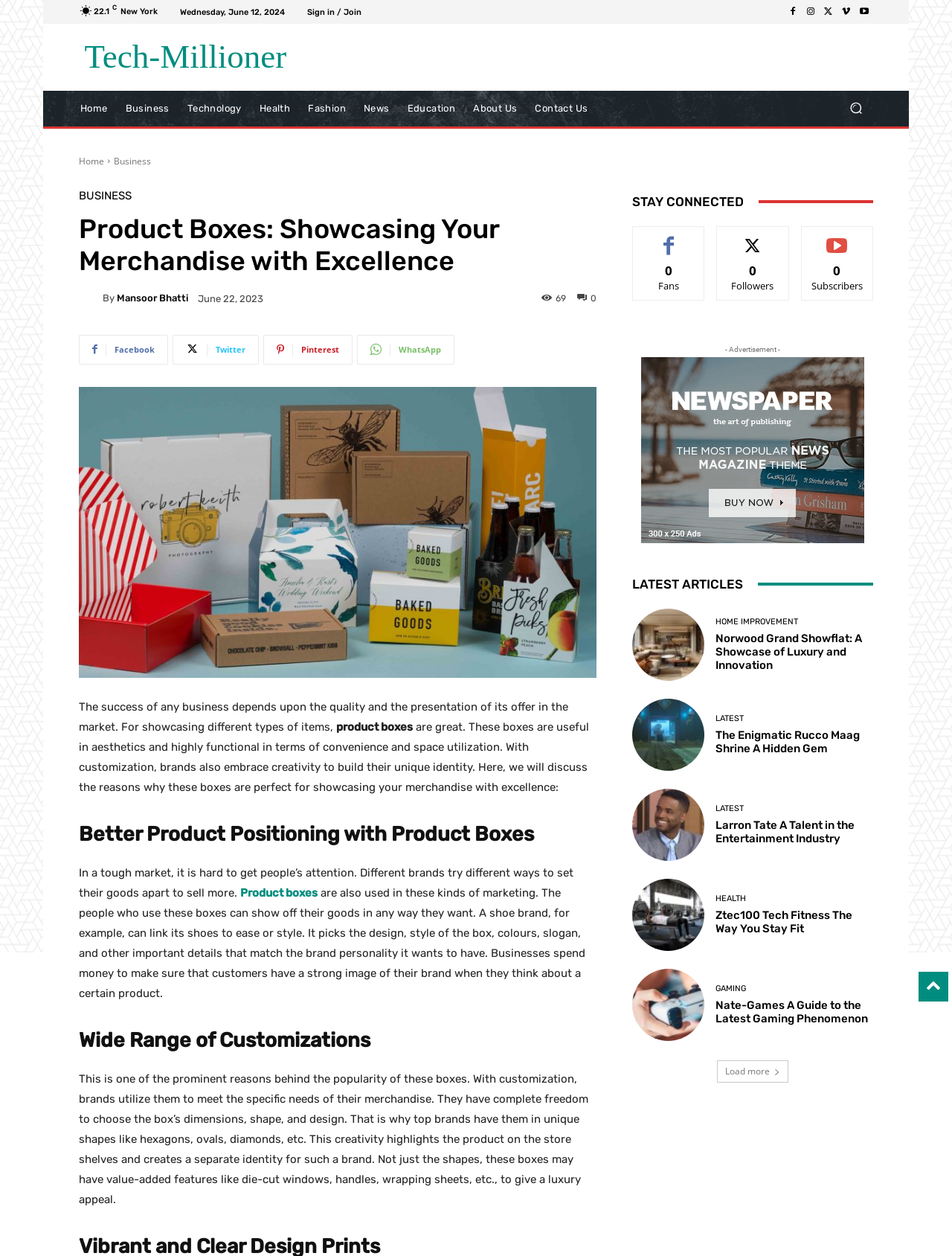Highlight the bounding box coordinates of the region I should click on to meet the following instruction: "Visit the 'Home' page".

[0.075, 0.072, 0.122, 0.1]